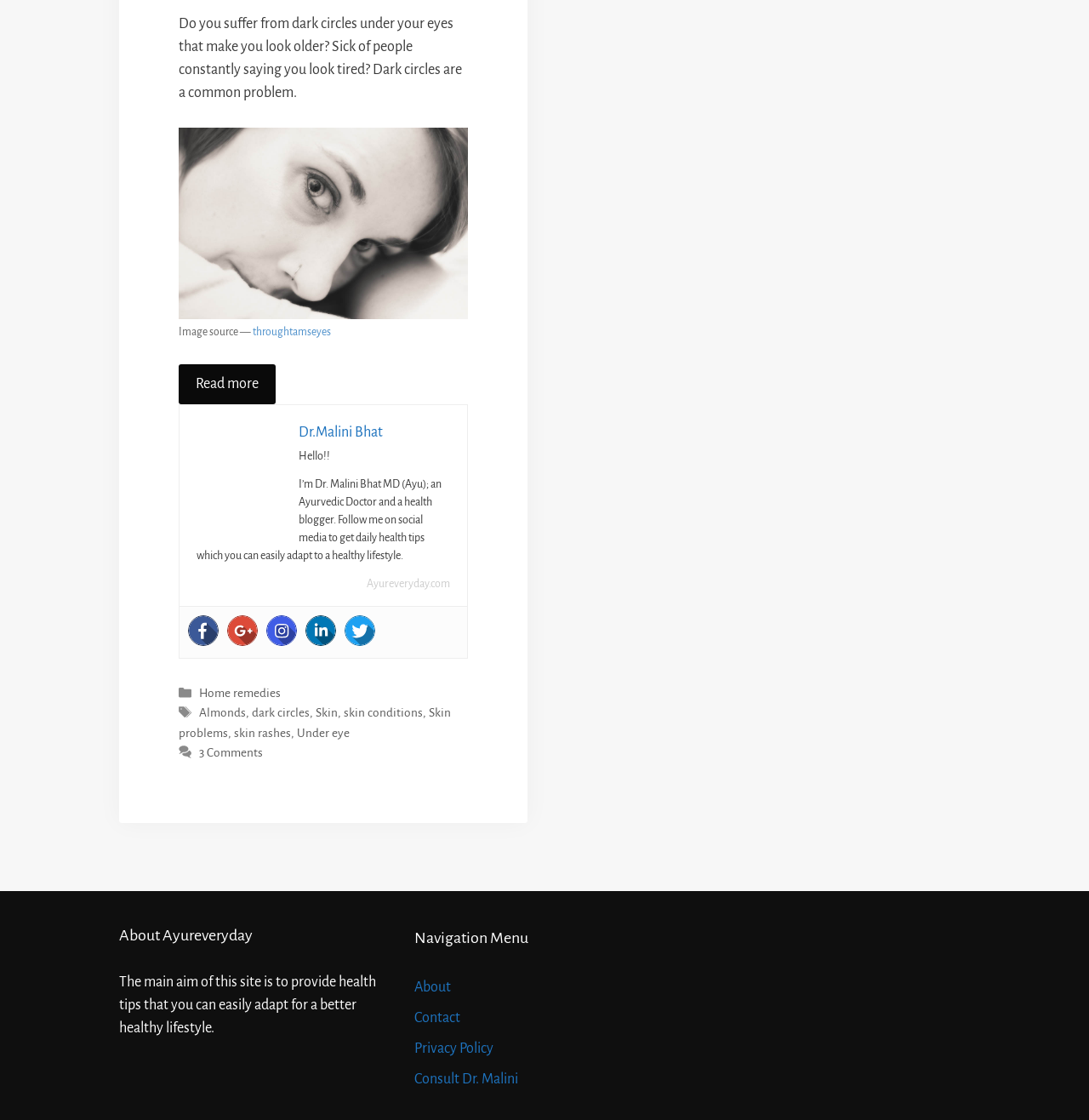Please identify the bounding box coordinates of the clickable area that will fulfill the following instruction: "Learn more about the author Dr. Malini Bhat". The coordinates should be in the format of four float numbers between 0 and 1, i.e., [left, top, right, bottom].

[0.274, 0.379, 0.352, 0.393]